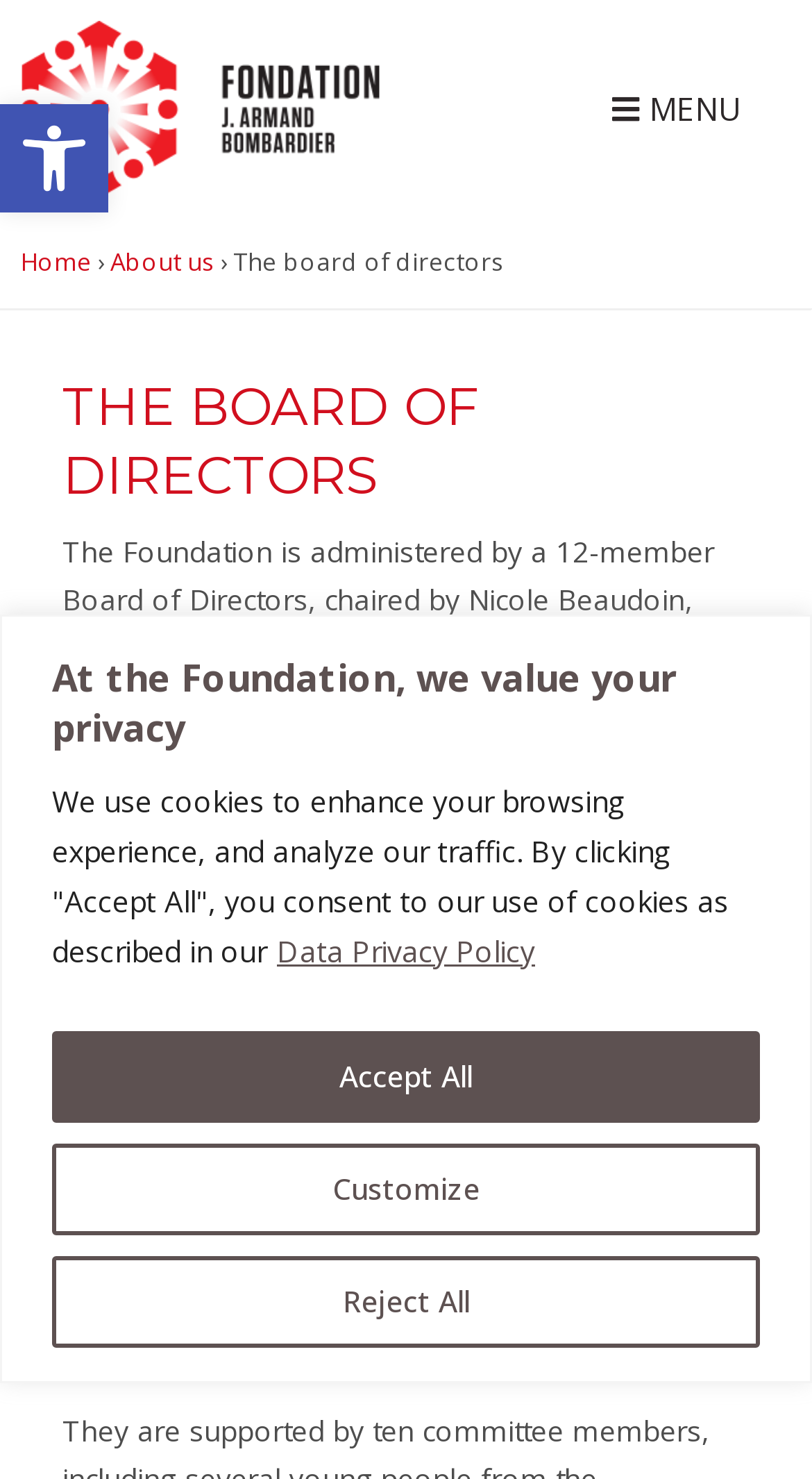Using the element description provided, determine the bounding box coordinates in the format (top-left x, top-left y, bottom-right x, bottom-right y). Ensure that all values are floating point numbers between 0 and 1. Element description: Home

[0.026, 0.167, 0.113, 0.188]